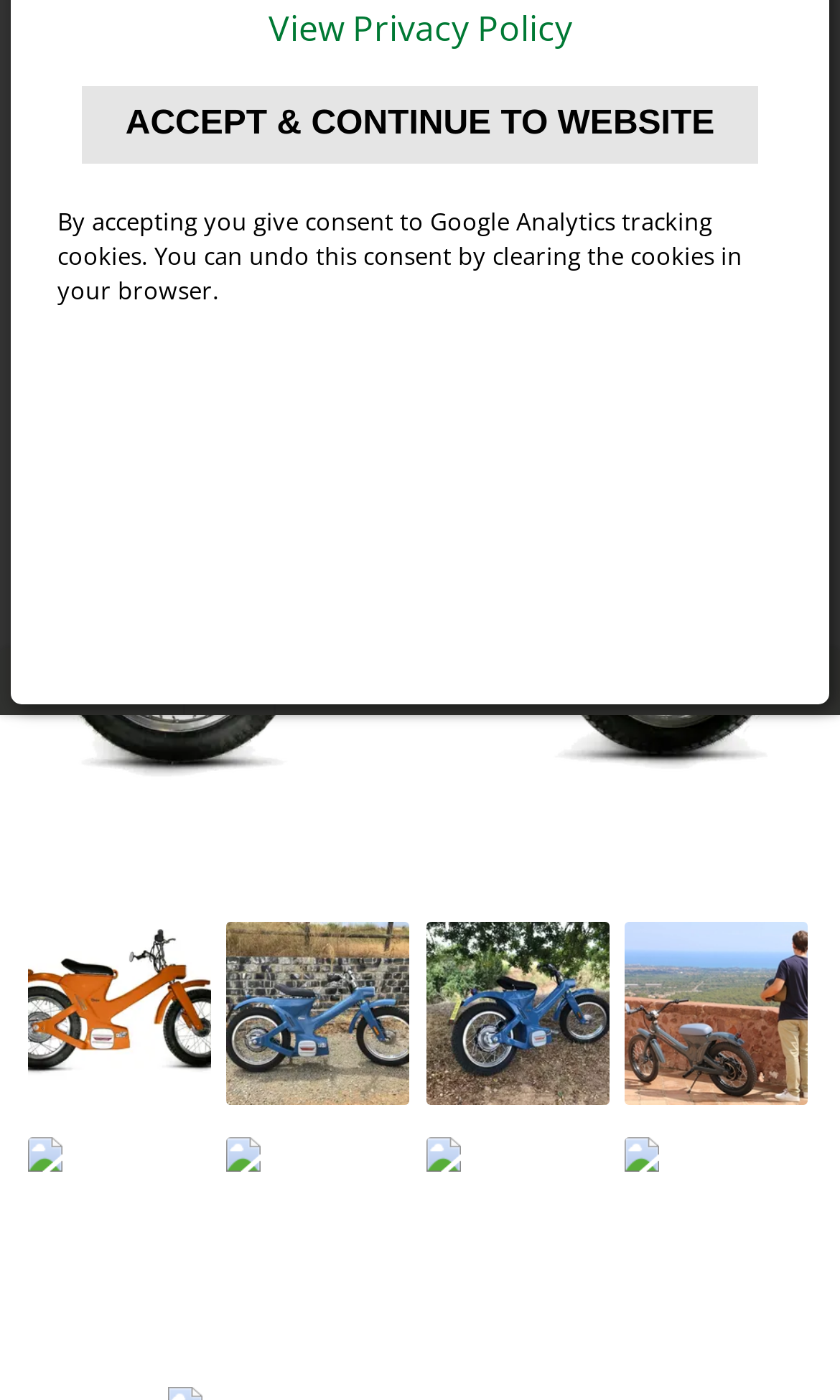Predict the bounding box of the UI element based on this description: "🗞️ News".

[0.0, 0.463, 0.218, 0.511]